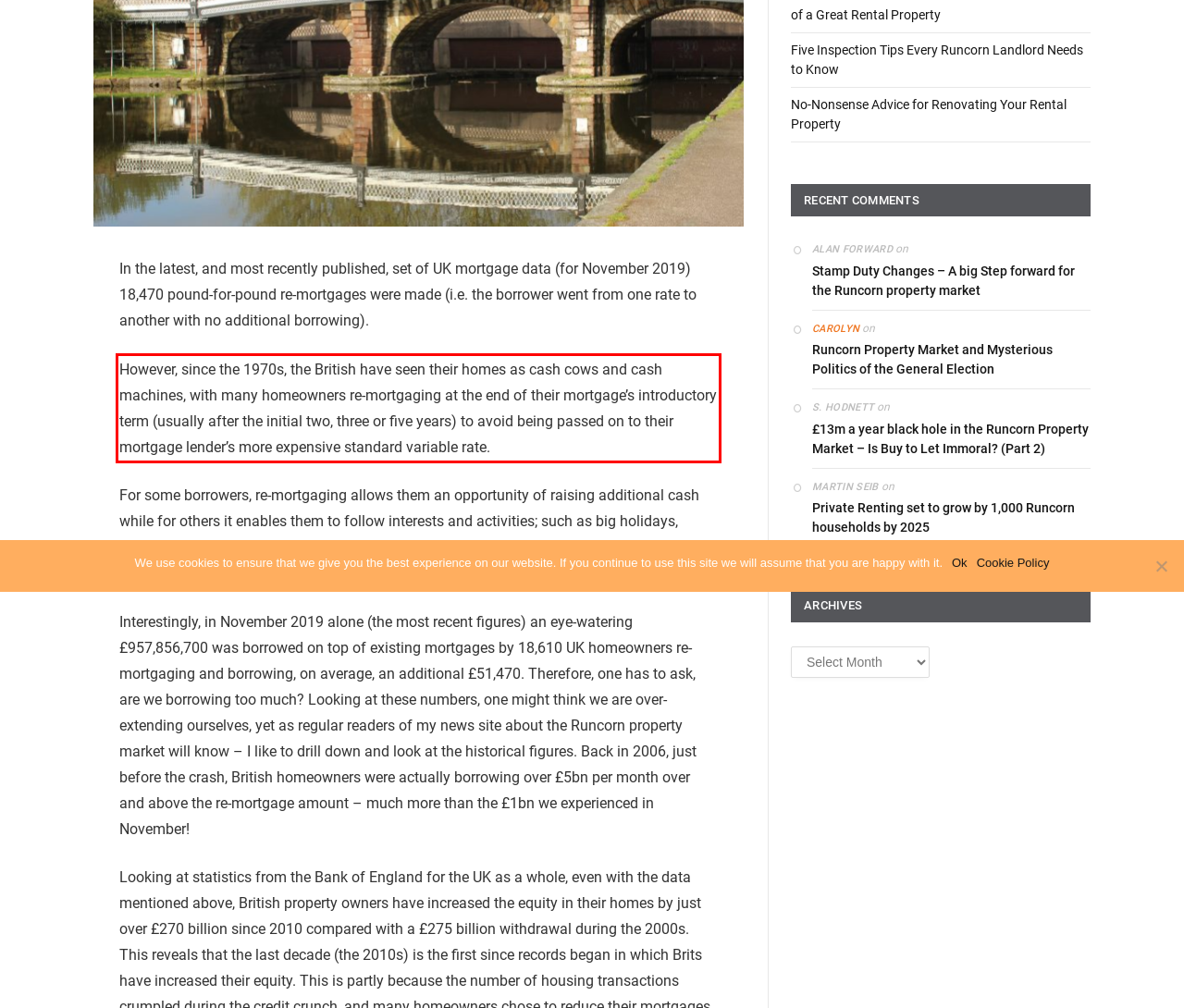The screenshot you have been given contains a UI element surrounded by a red rectangle. Use OCR to read and extract the text inside this red rectangle.

However, since the 1970s, the British have seen their homes as cash cows and cash machines, with many homeowners re-mortgaging at the end of their mortgage’s introductory term (usually after the initial two, three or five years) to avoid being passed on to their mortgage lender’s more expensive standard variable rate.